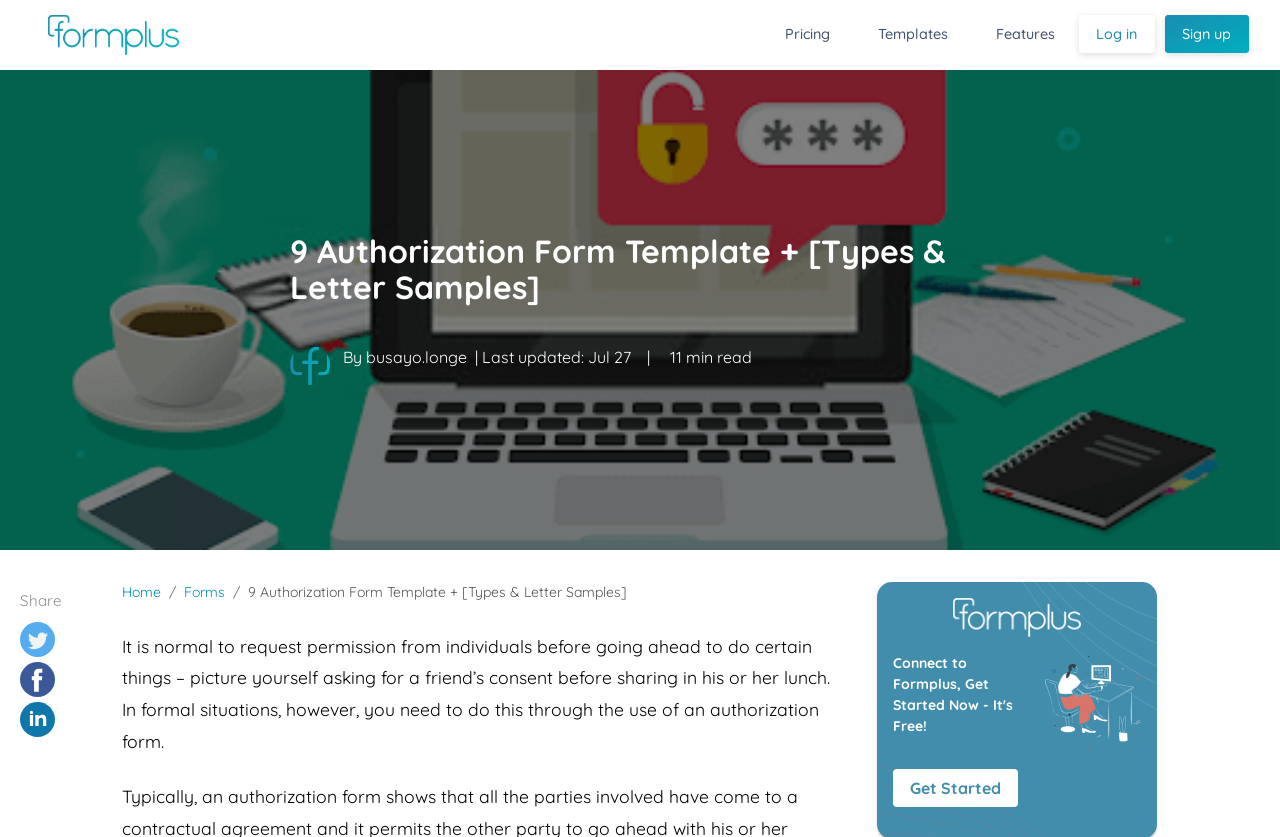What is the name of the website?
Look at the screenshot and respond with one word or a short phrase.

Formplus